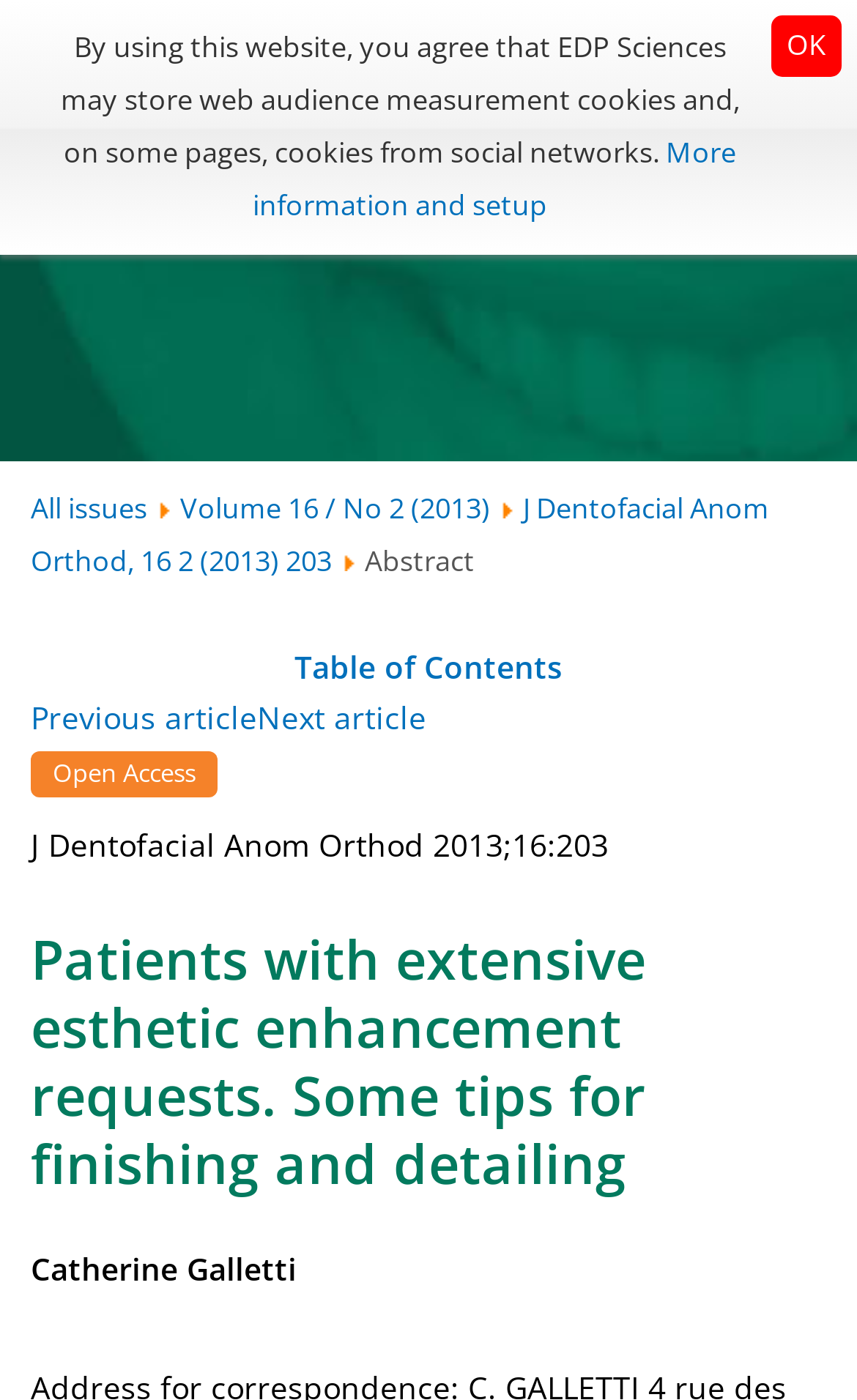Construct a thorough caption encompassing all aspects of the webpage.

The webpage appears to be an article page from the Journal of Dentofacial Anomalies and Orthodontics. At the top left, there is an EDP Sciences logo, accompanied by a link to the journal's homepage. To the right of the logo, there is a search engine display option. 

Below the logo, there is a menu link with an icon, followed by a series of links to different sections of the journal, including "All issues" and a specific volume and issue. 

The main content of the page is an article titled "Patients with extensive esthetic enhancement requests. Some tips for finishing and detailing." The article has an abstract section, which is located above the table of contents link. There are also links to the previous and next articles. 

On the top right, there is a notification about cookies and web audience measurement, with a link to more information and setup. Below this notification, there is an "OK" button. 

At the bottom of the page, the author's name, Catherine Galletti, is displayed.